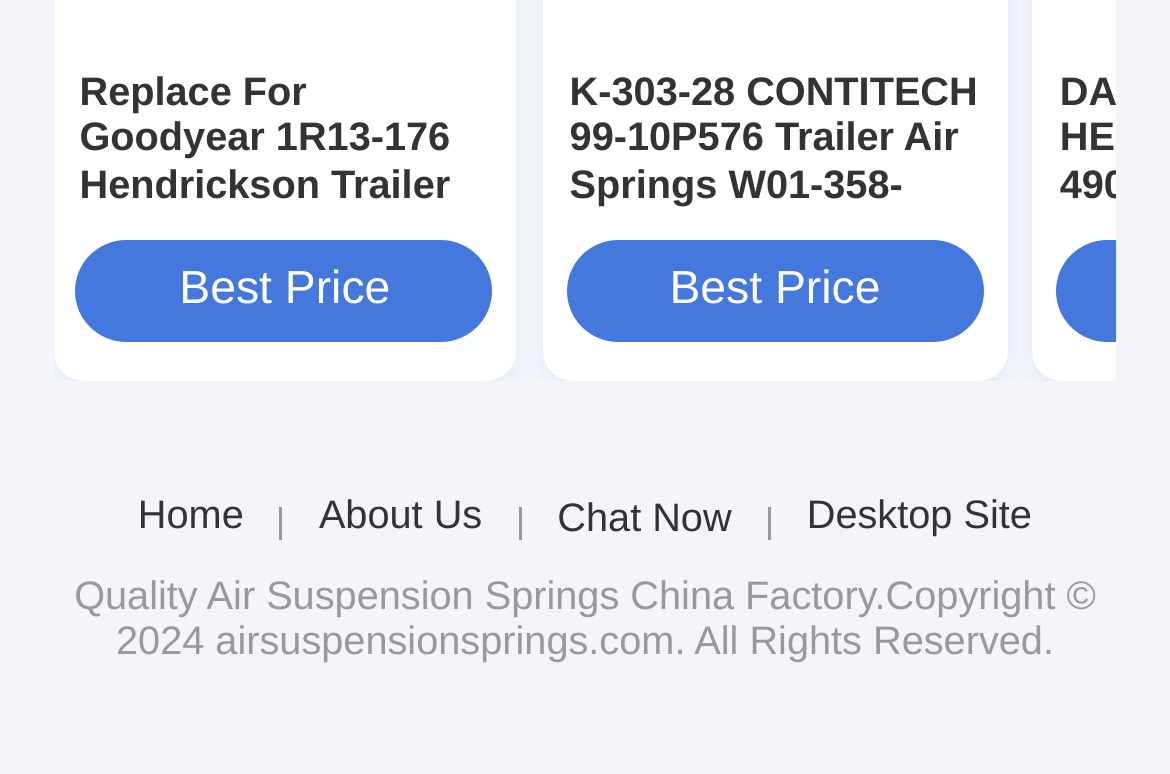Please find the bounding box coordinates of the element's region to be clicked to carry out this instruction: "Go to the home page".

[0.118, 0.637, 0.208, 0.697]